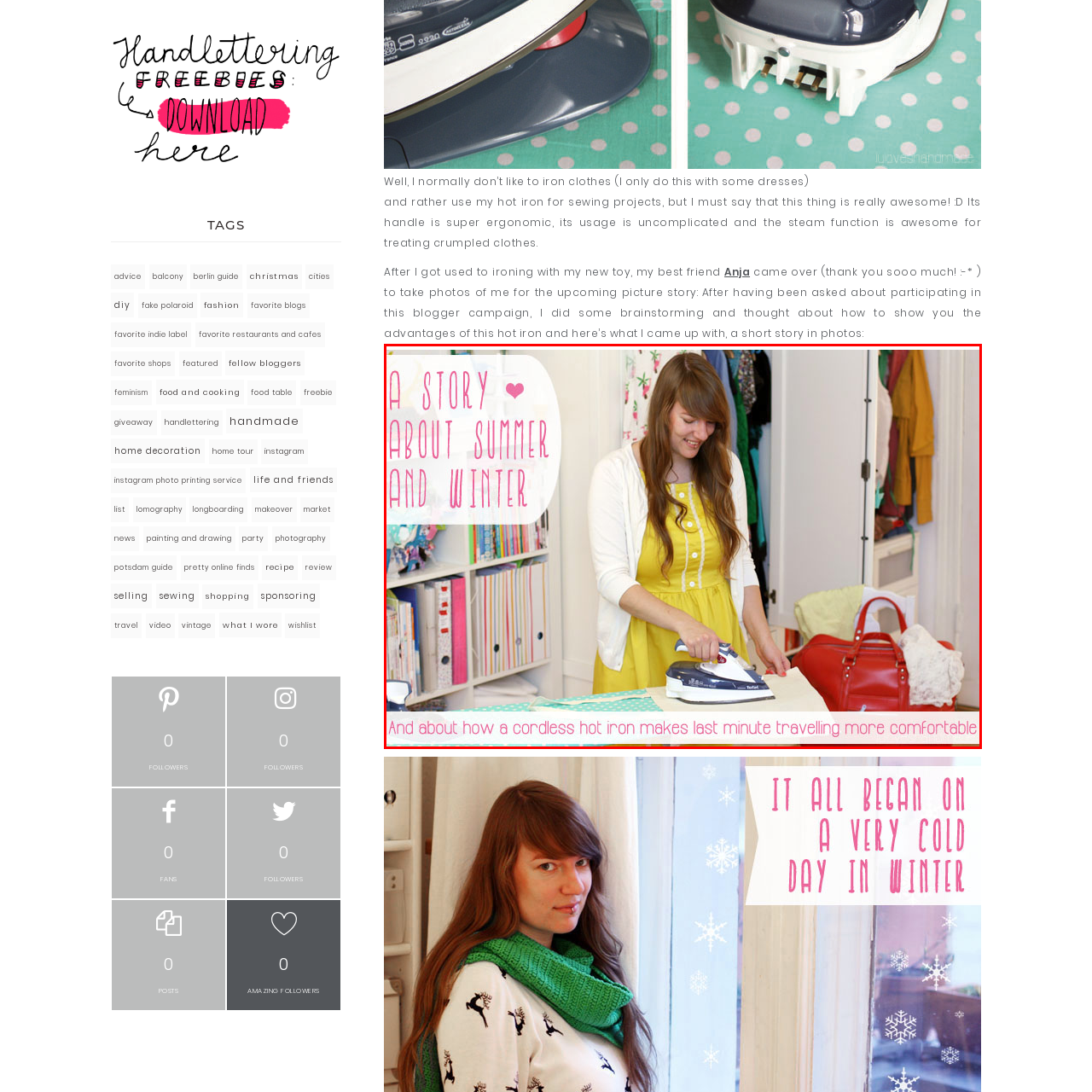What is the woman doing?
Focus on the image highlighted by the red bounding box and deliver a thorough explanation based on what you see.

The caption describes the woman as joyfully ironing fabric with a cordless hot iron, which indicates that she is engaged in the activity of ironing.